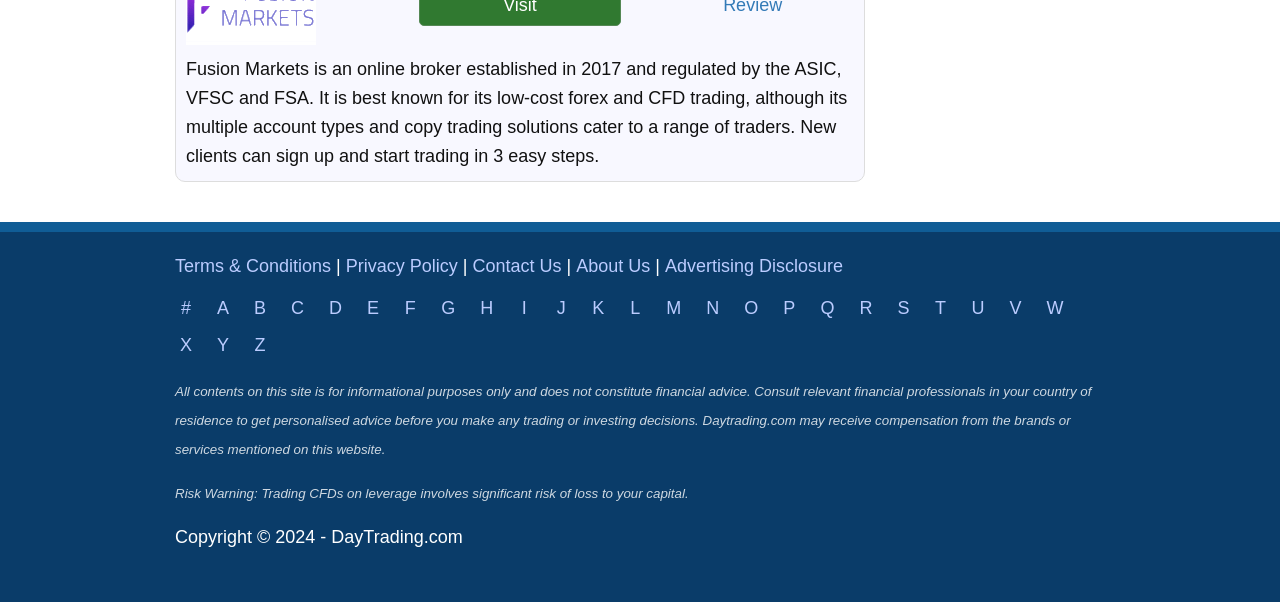Provide a one-word or short-phrase response to the question:
What is the purpose of the links at the bottom of the webpage?

Terms and Conditions